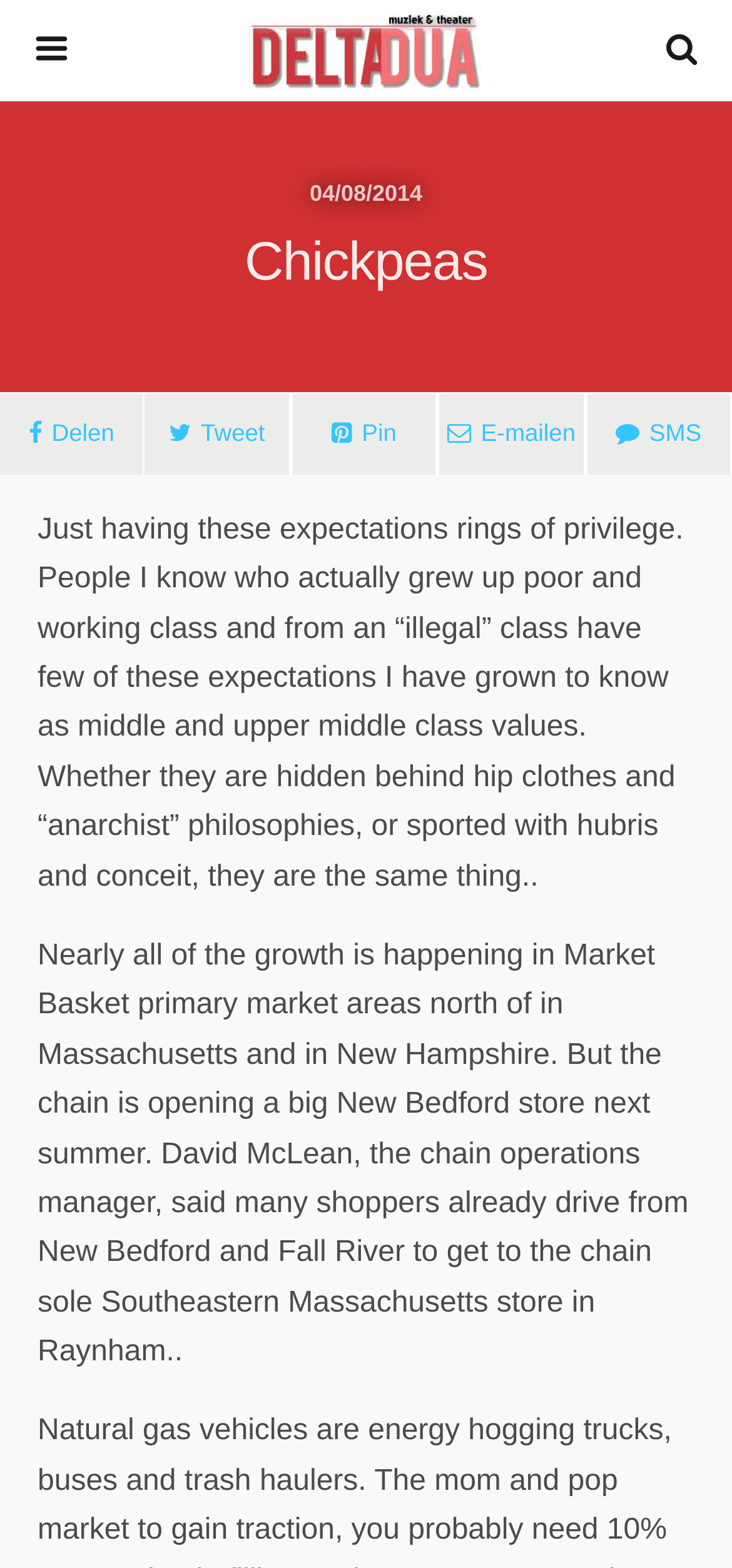Write an extensive caption that covers every aspect of the webpage.

The webpage appears to be a blog or article page focused on chickpeas, with the title "Chickpeas" prominently displayed at the top. At the very top left, there is a logo image, which is also a link. Below the logo, there is a search bar with a text box and a "Zoeken" (Search) button to the right.

On the top right, there is a date "04/08/2014" displayed. Below the date, there are four social media links, including "Delen" (Share), "Tweet", "Pin", and "E-mailen" (Email), arranged horizontally.

The main content of the page consists of two paragraphs of text. The first paragraph discusses social class and privilege, while the second paragraph talks about the growth of a market chain, Market Basket, in Massachusetts and New Hampshire. These paragraphs are positioned below the social media links and take up most of the page's content area.